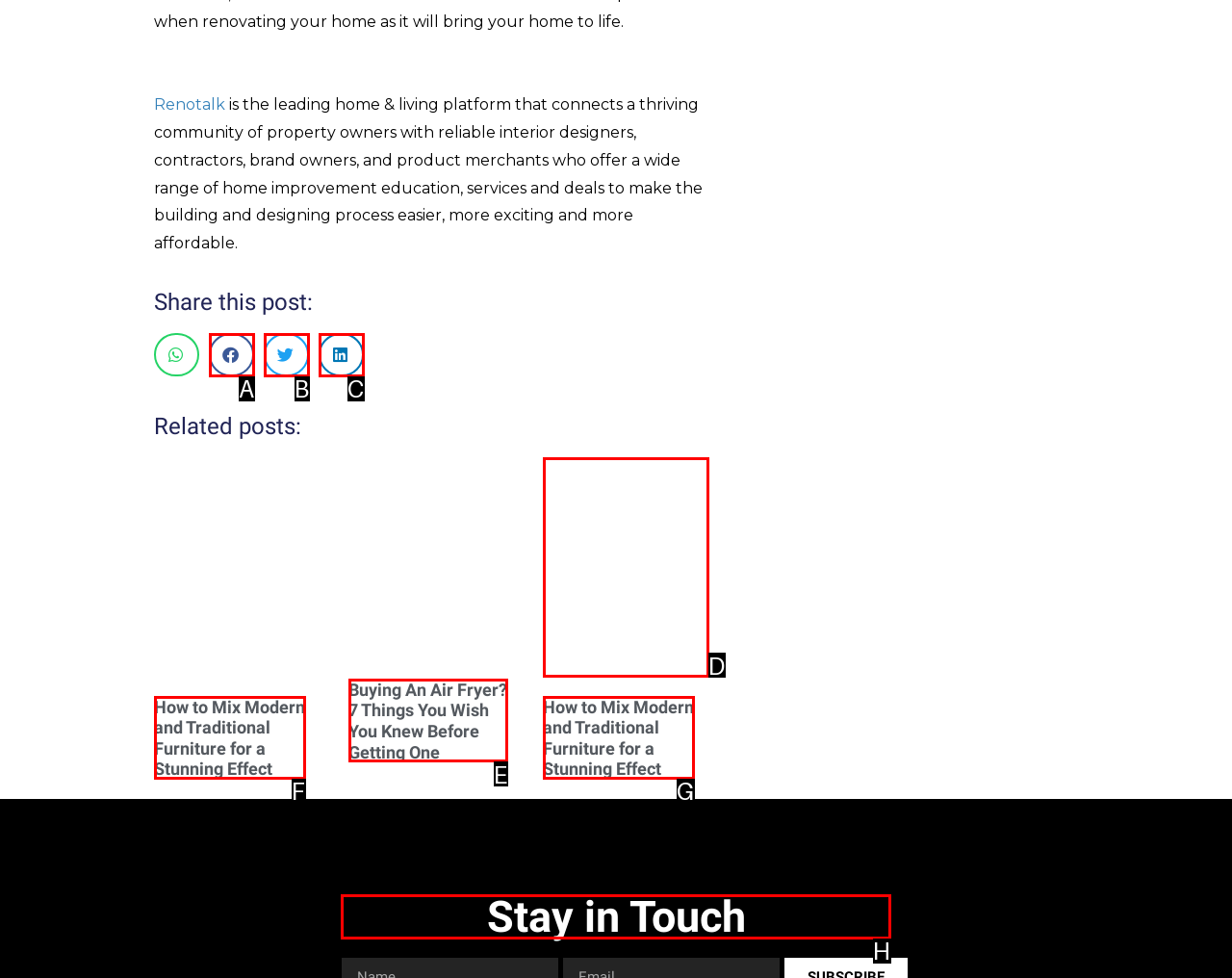Choose the letter that corresponds to the correct button to accomplish the task: Check the 'Stay in Touch' section
Reply with the letter of the correct selection only.

H